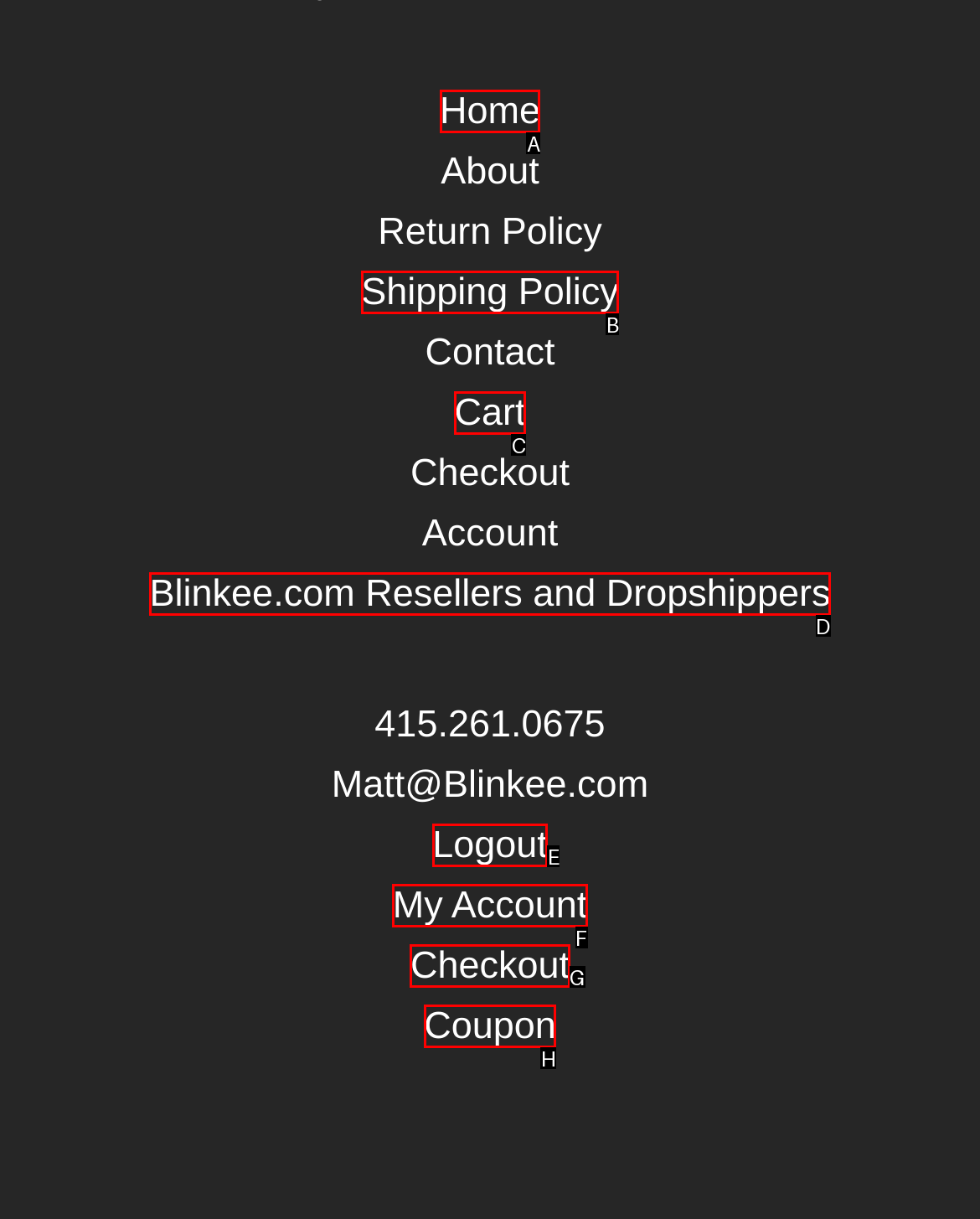Identify which HTML element to click to fulfill the following task: go to home page. Provide your response using the letter of the correct choice.

A